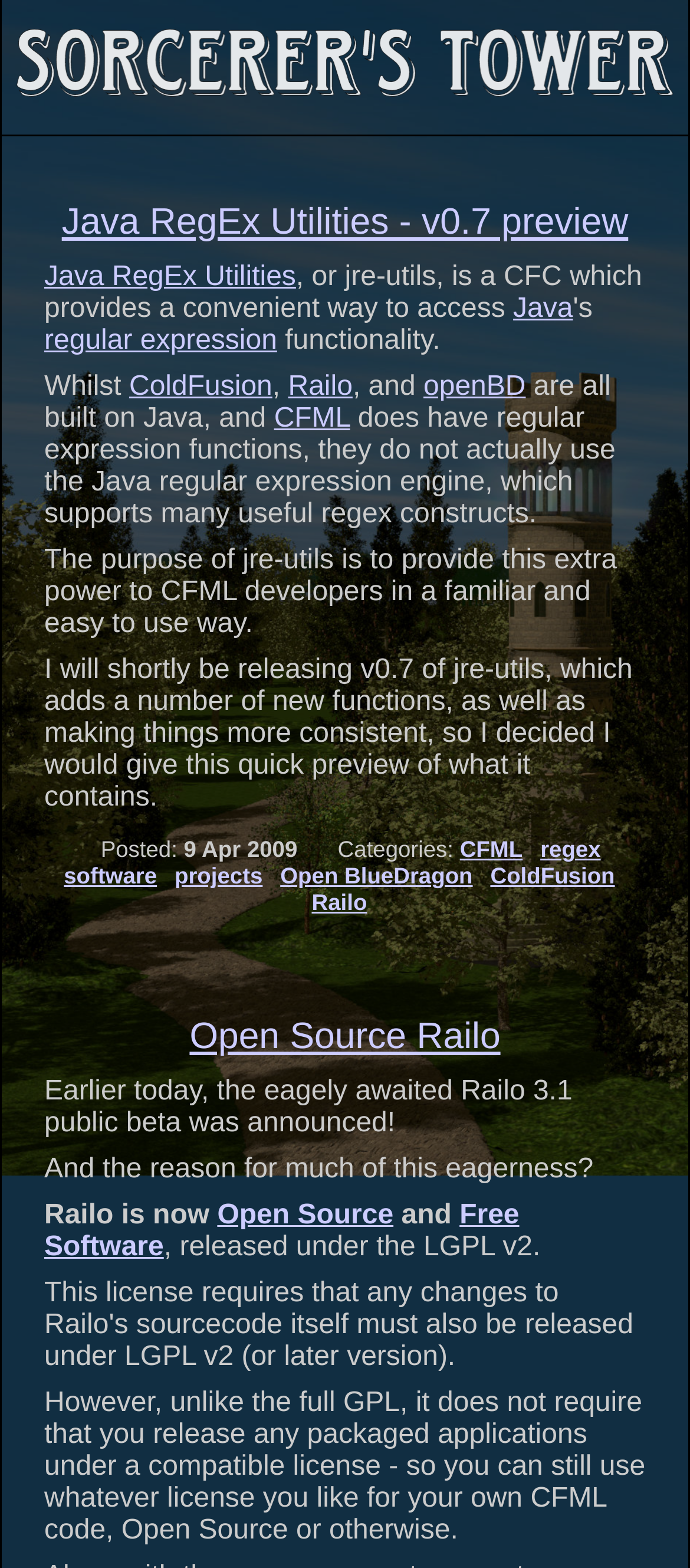Predict the bounding box of the UI element based on the description: "Open Source Railo". The coordinates should be four float numbers between 0 and 1, formatted as [left, top, right, bottom].

[0.275, 0.648, 0.725, 0.674]